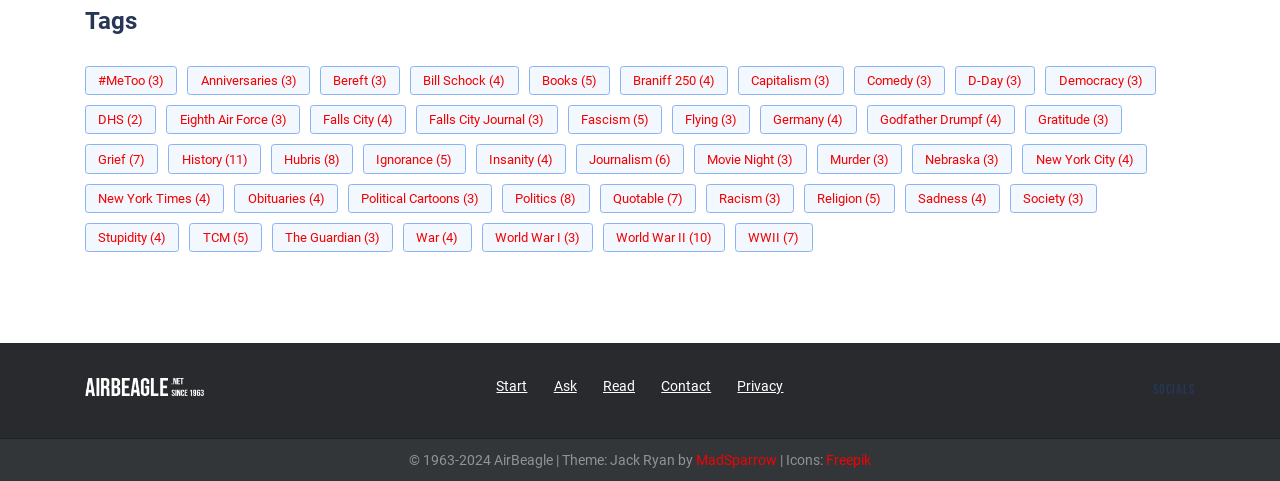Answer in one word or a short phrase: 
What is the category with the fewest items?

2 items